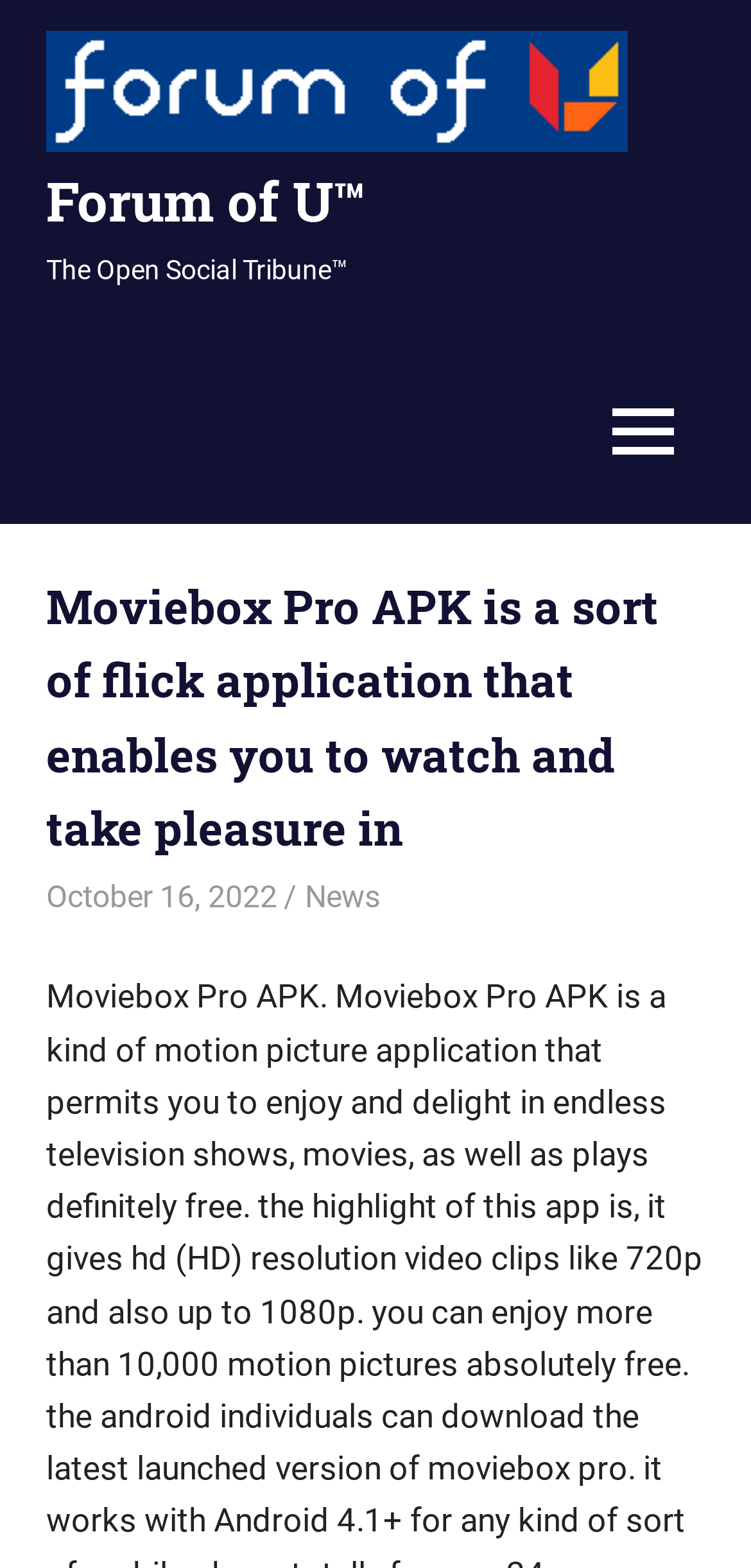Generate a thorough caption detailing the webpage content.

The webpage appears to be a blog or article page, with a focus on the topic of Moviebox Pro APK. At the top of the page, there is a link to "Forum of U™" accompanied by an image with the same name, positioned near the top-left corner. Below this, there is another link to "Forum of U™" and a static text element displaying the title "The Open Social Tribune™".

On the right side of the page, there is a button labeled "MENU" that, when expanded, controls a primary menu. Above this button, there is a header section that contains the main title of the page, "Moviebox Pro APK is a sort of flick application that enables you to watch and take pleasure in", which is a heading element. This title is positioned near the top-center of the page.

Below the title, there are three links: "October 16, 2022" which is a date, "sophiebarth639" which appears to be a user or author name, and "News" which is likely a category or section link. These links are positioned near the top-center of the page, below the main title.